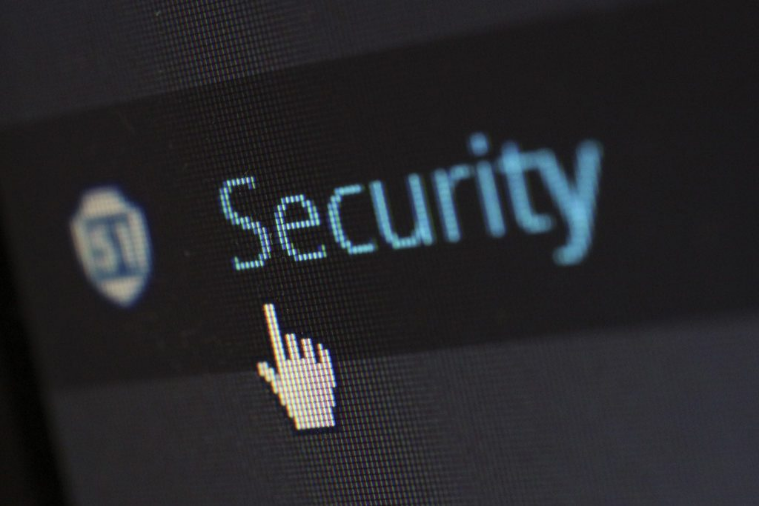Refer to the image and provide an in-depth answer to the question: 
What is the purpose of the cursor icon?

The cursor icon is positioned adjacent to the text, implying that this element is part of an interactive interface, possibly within a software application or a website, and its purpose is to indicate user interaction.